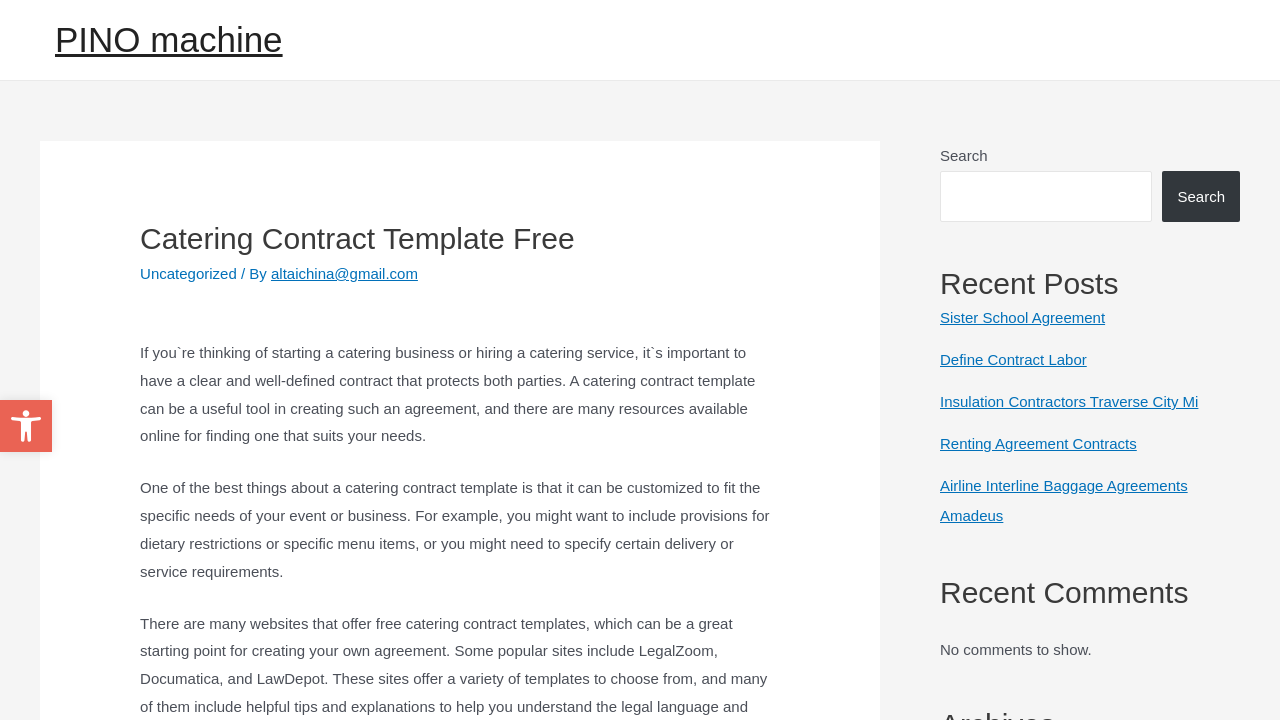Is there a search function on this webpage?
Analyze the image and provide a thorough answer to the question.

There is a search box and a search button with the label 'Search' in the top-right corner of the webpage, which indicates that there is a search function available.